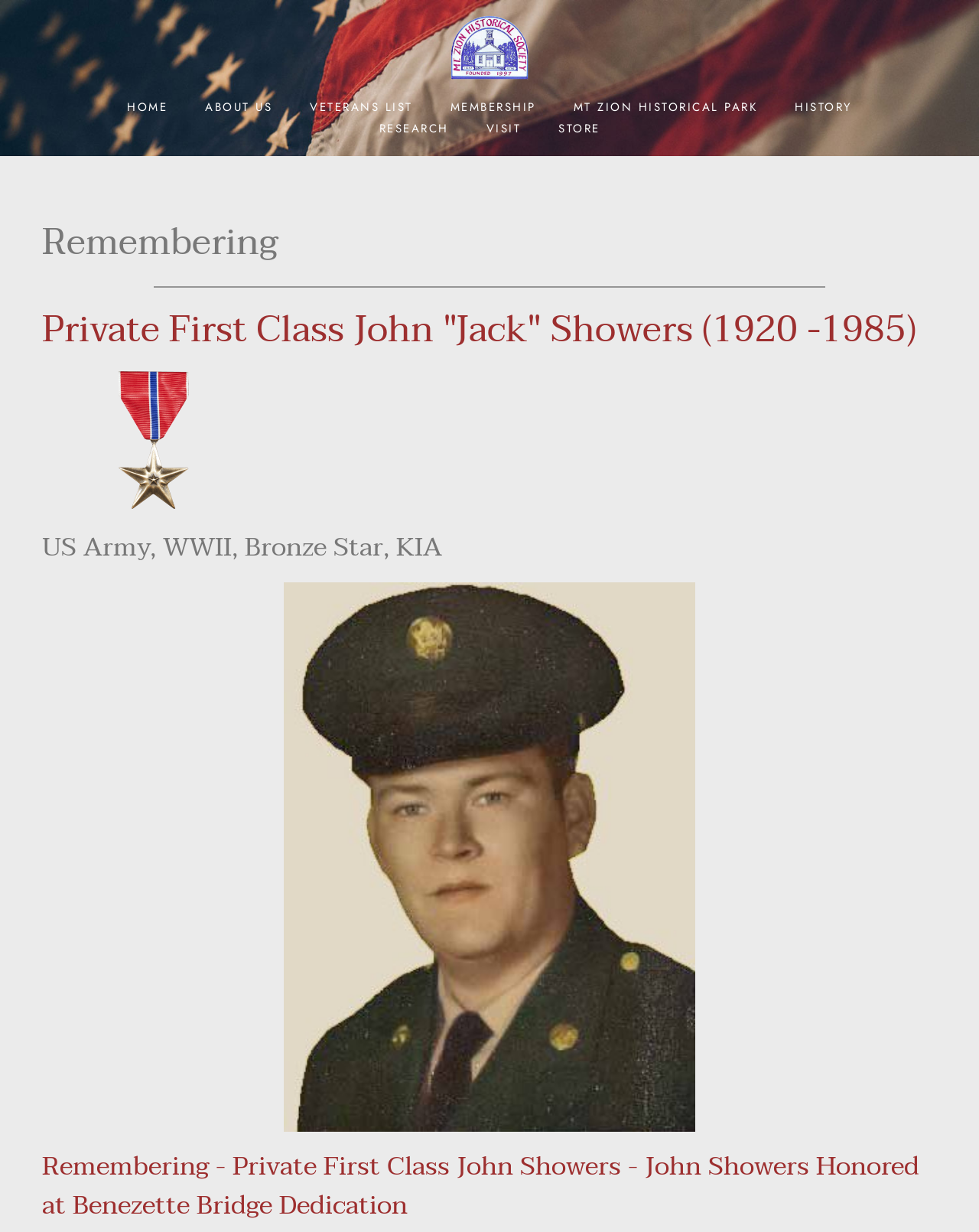Can you find the bounding box coordinates of the area I should click to execute the following instruction: "View related post about Erin Krakow"?

None